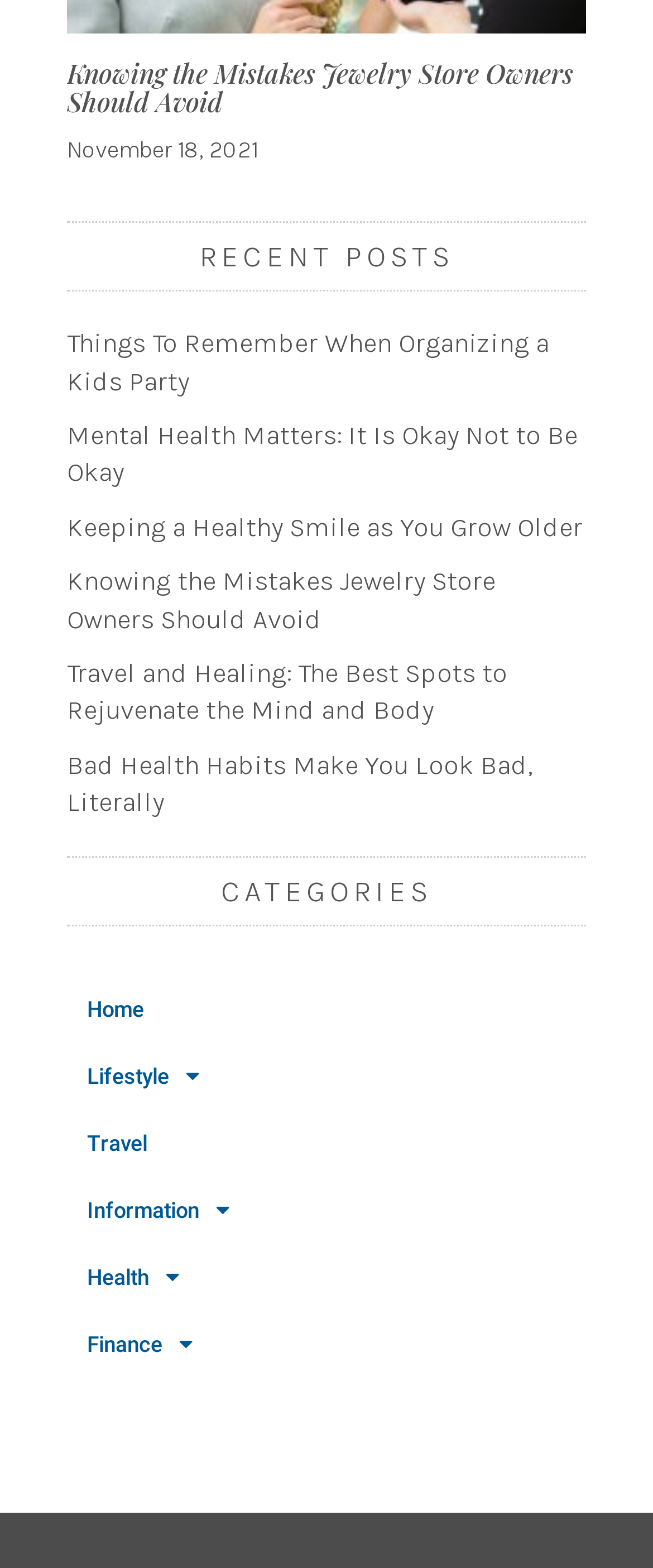Based on the image, provide a detailed and complete answer to the question: 
What is the category section heading?

I found the heading 'CATEGORIES' at the bottom of the page, which is likely the category section heading.